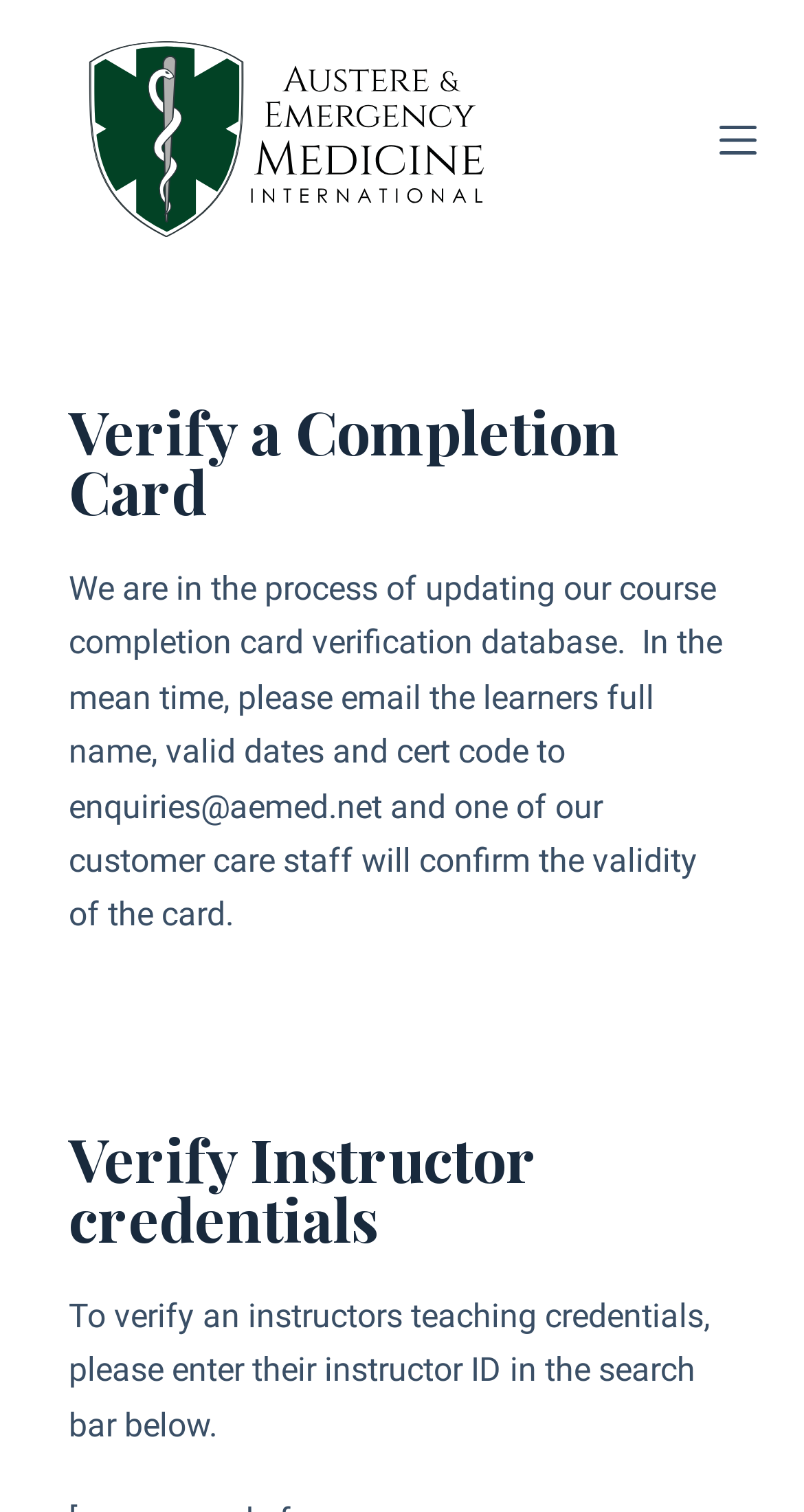What is the purpose of the search bar below?
Look at the image and answer the question using a single word or phrase.

To verify instructor credentials